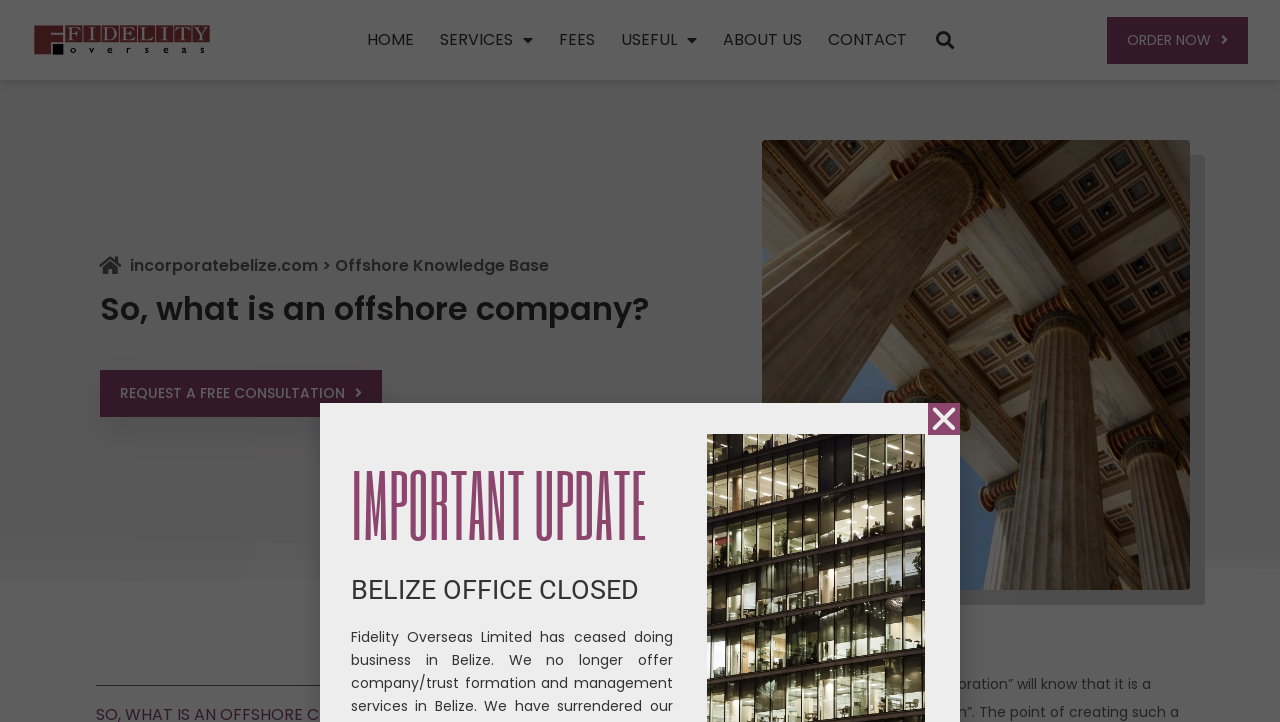Give the bounding box coordinates for the element described by: "About us".

[0.554, 0.0, 0.636, 0.111]